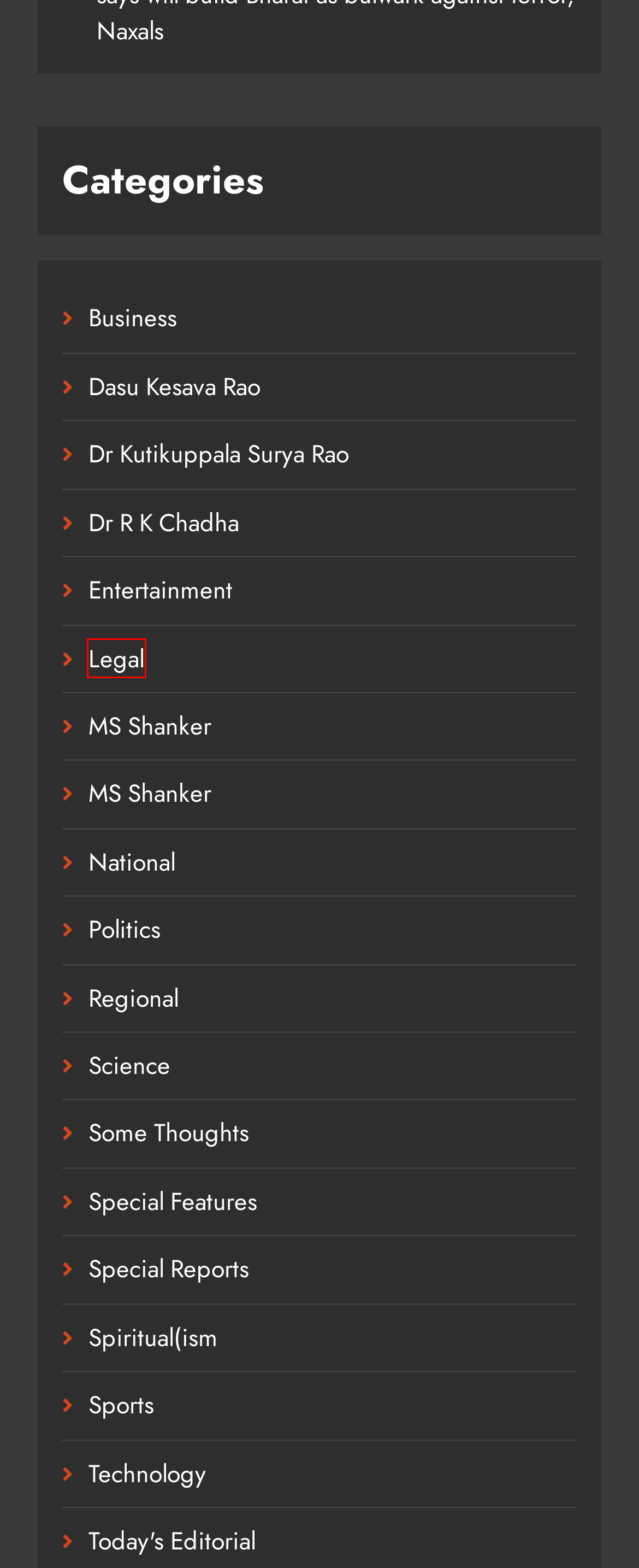You are given a screenshot of a webpage within which there is a red rectangle bounding box. Please choose the best webpage description that matches the new webpage after clicking the selected element in the bounding box. Here are the options:
A. Special Features – OrangeNews9
B. Some Thoughts – OrangeNews9
C. Spiritual(ism – OrangeNews9
D. Today’s Editorial – OrangeNews9
E. Technology – OrangeNews9
F. Entertainment – OrangeNews9
G. Politics – OrangeNews9
H. Legal – OrangeNews9

H